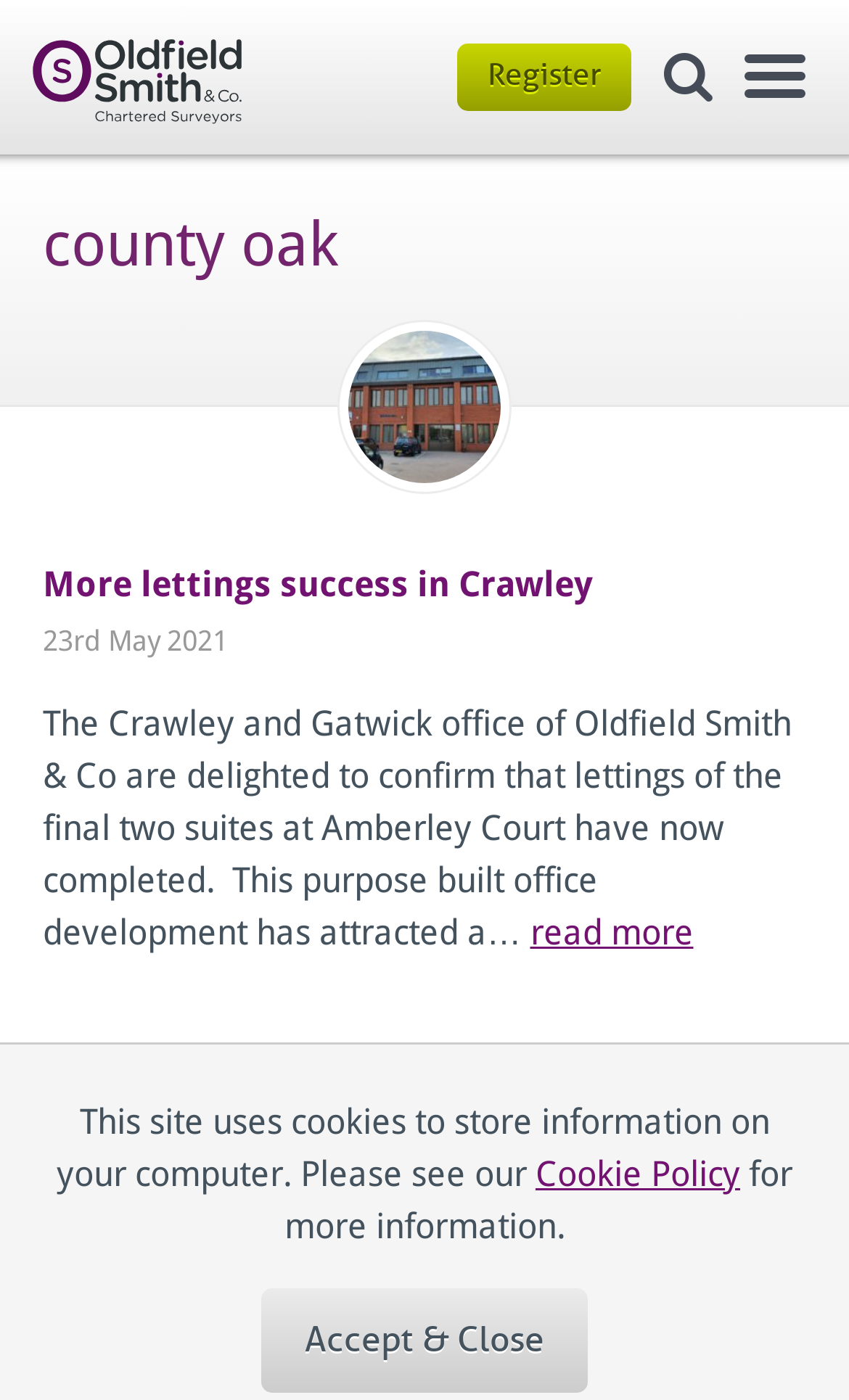Predict the bounding box of the UI element based on the description: "Cookie Policy". The coordinates should be four float numbers between 0 and 1, formatted as [left, top, right, bottom].

[0.631, 0.824, 0.872, 0.853]